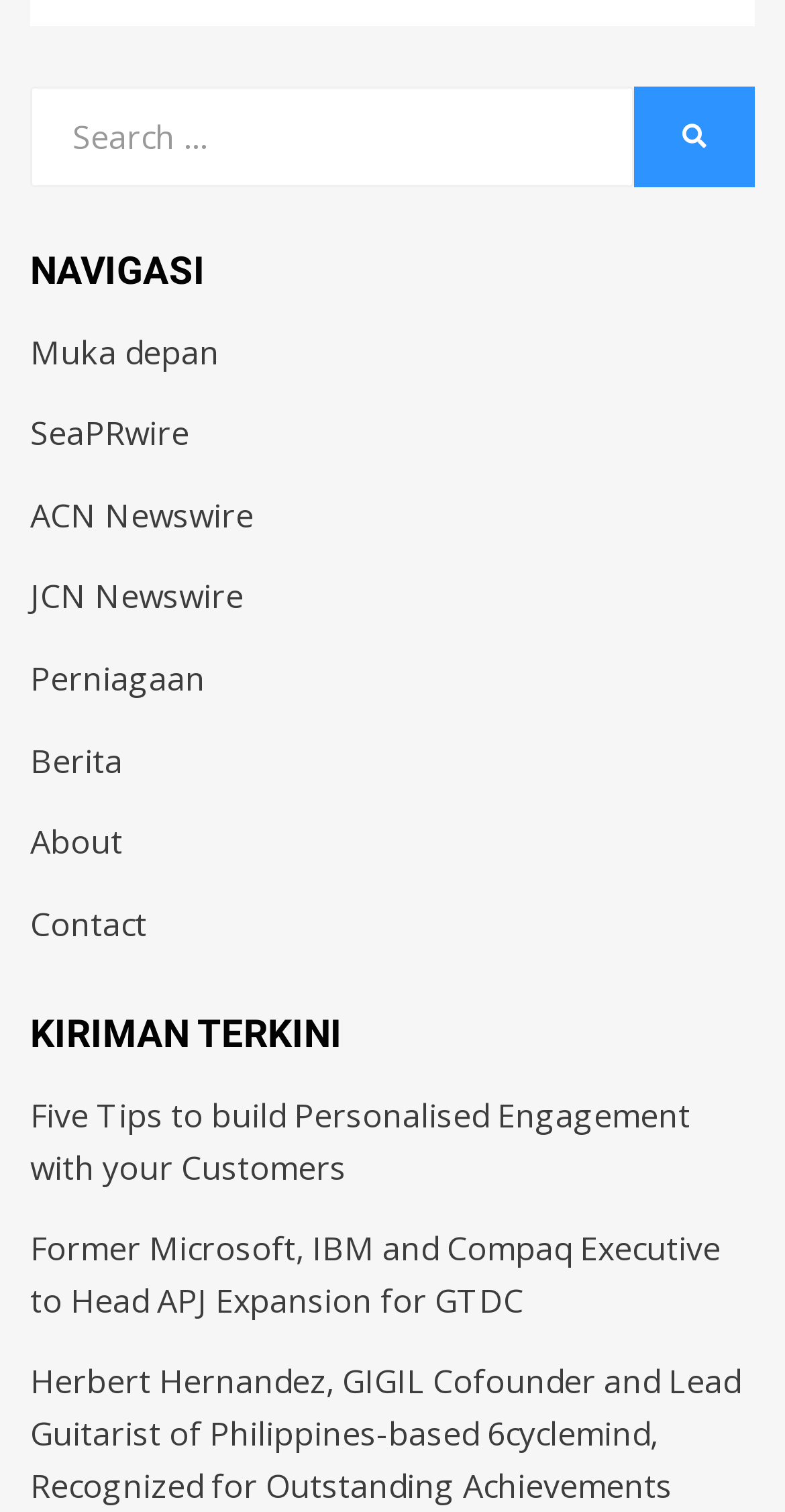Provide a brief response using a word or short phrase to this question:
What is the title of the latest news article?

Not available